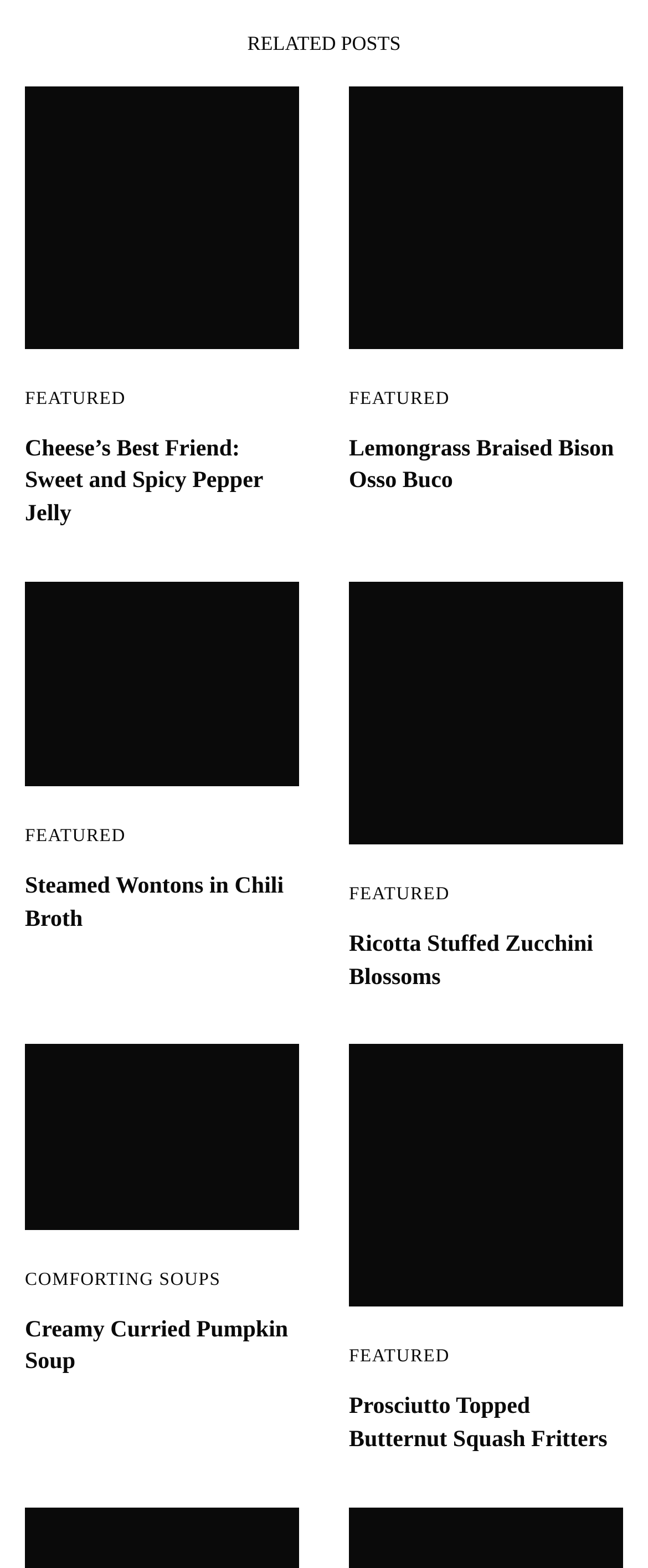Bounding box coordinates must be specified in the format (top-left x, top-left y, bottom-right x, bottom-right y). All values should be floating point numbers between 0 and 1. What are the bounding box coordinates of the UI element described as: Ricotta Stuffed Zucchini Blossoms

[0.538, 0.593, 0.962, 0.634]